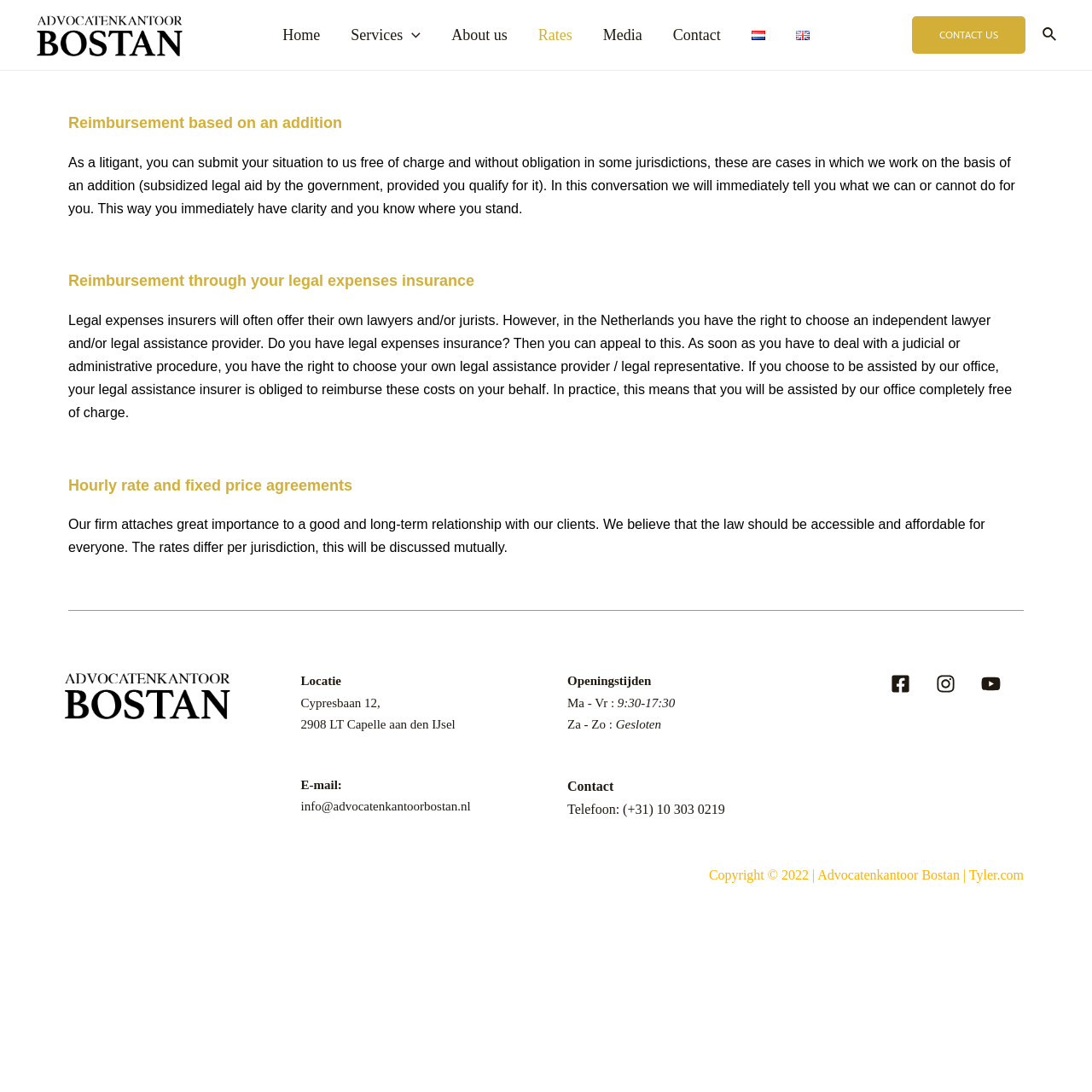What is the copyright year of the webpage?
Look at the screenshot and provide an in-depth answer.

The copyright year of the webpage can be found at the bottom of the webpage, where it says 'Copyright © 2022 | Advocatenkantoor Bostan |'.